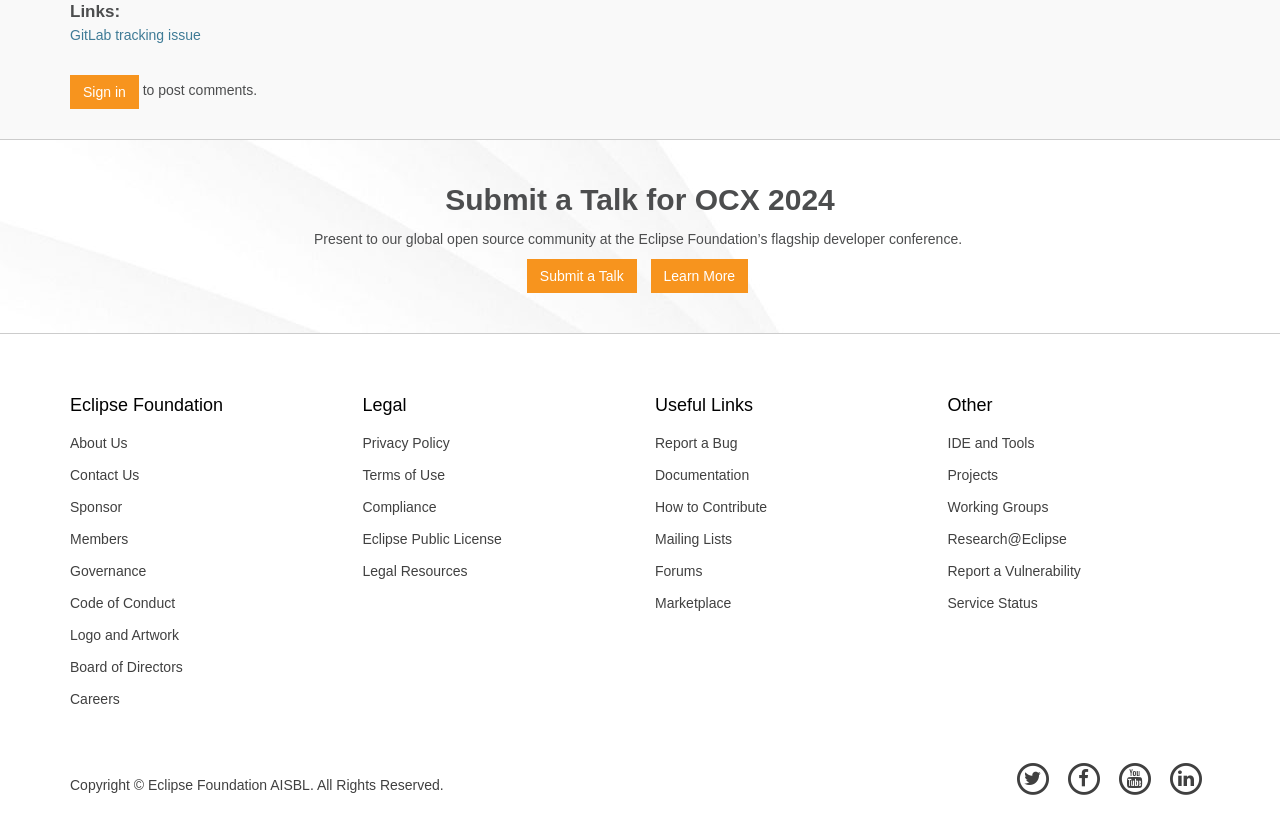Find and specify the bounding box coordinates that correspond to the clickable region for the instruction: "Search for books".

None